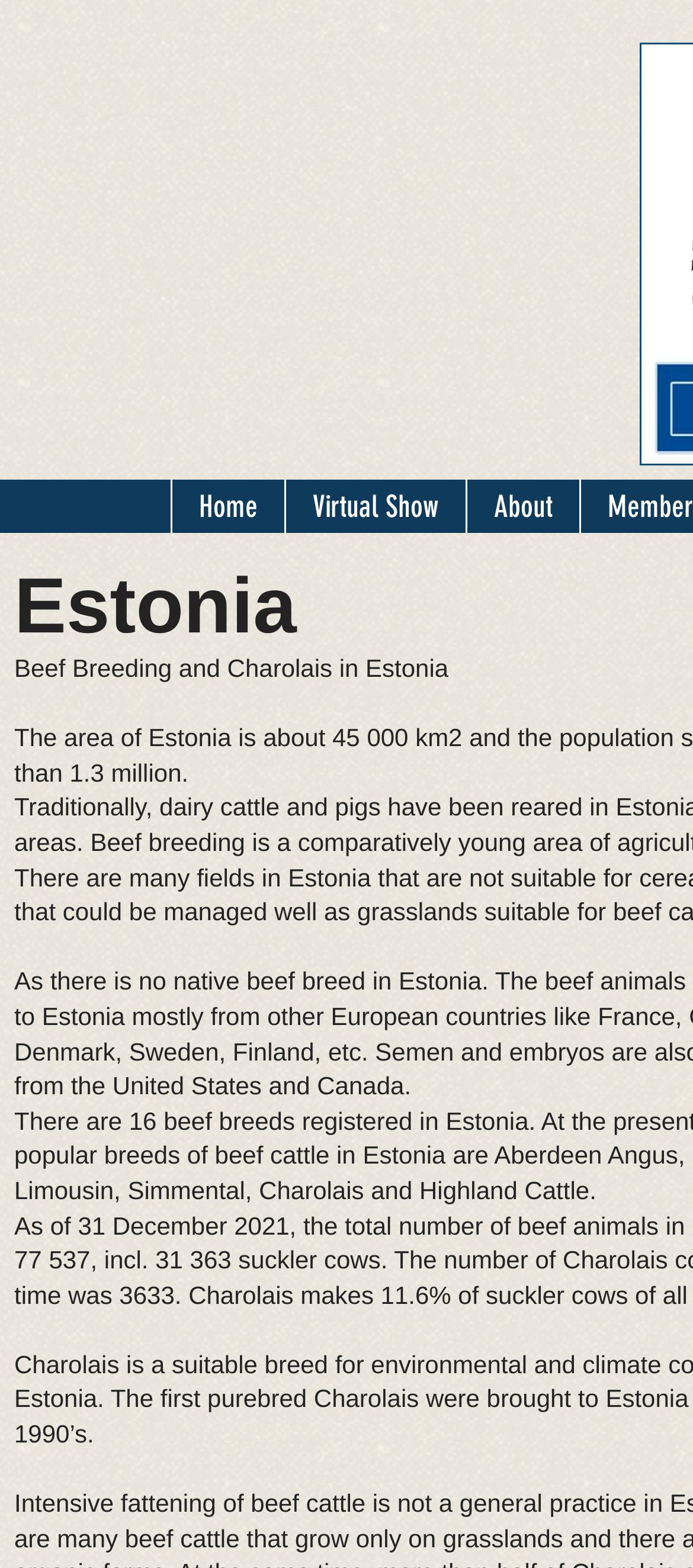What is the main topic of this webpage?
Based on the image, answer the question in a detailed manner.

Based on the webpage content, the main topic is about Charolais, which is a breed of cattle, in Estonia. This can be inferred from the heading 'Estonia' and the static text 'Beef Breeding and Charolais in Estonia'.